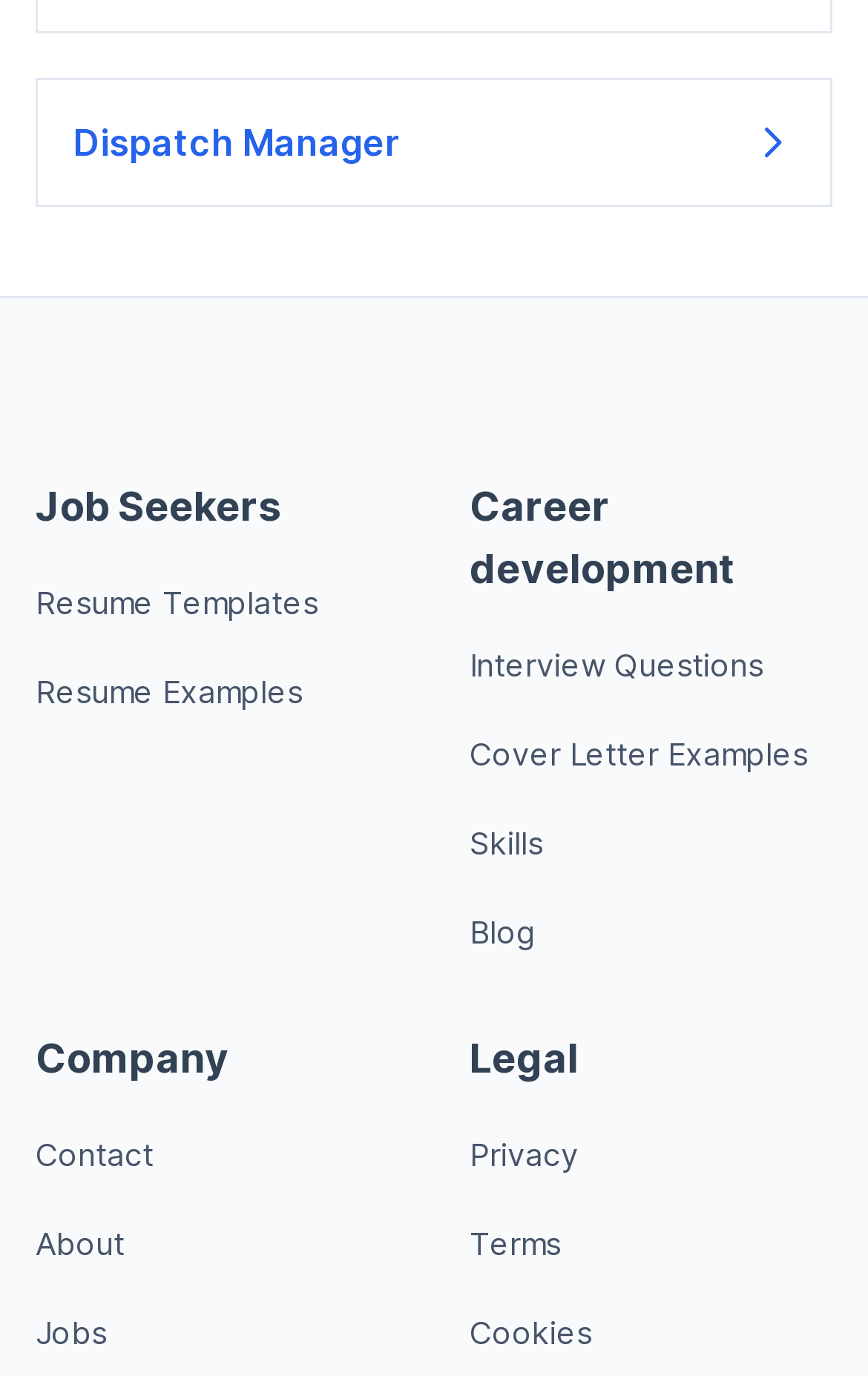Answer succinctly with a single word or phrase:
How many links are there in the Job Seekers section?

3